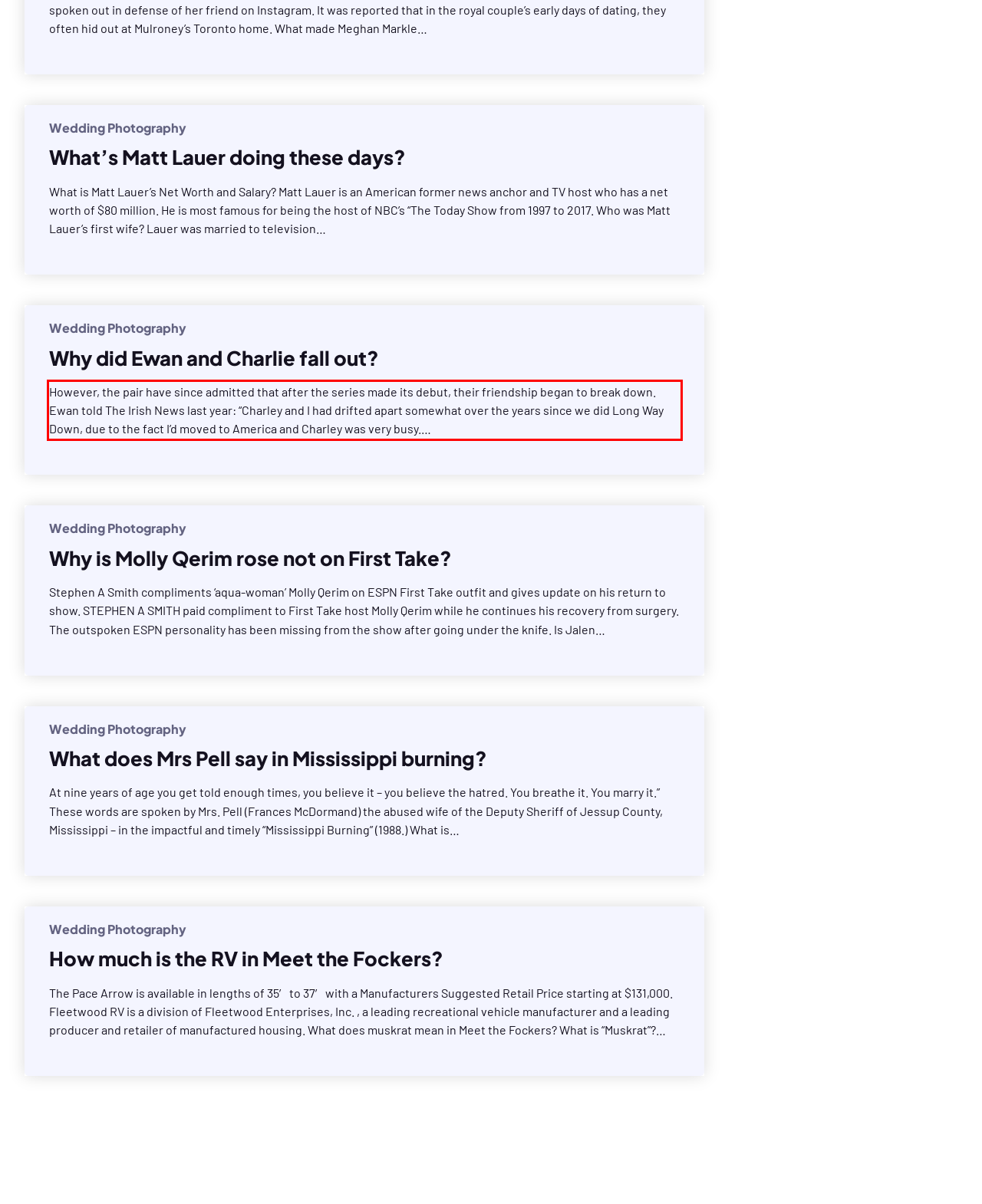In the screenshot of the webpage, find the red bounding box and perform OCR to obtain the text content restricted within this red bounding box.

However, the pair have since admitted that after the series made its debut, their friendship began to break down. Ewan told The Irish News last year: “Charley and I had drifted apart somewhat over the years since we did Long Way Down, due to the fact I’d moved to America and Charley was very busy.…